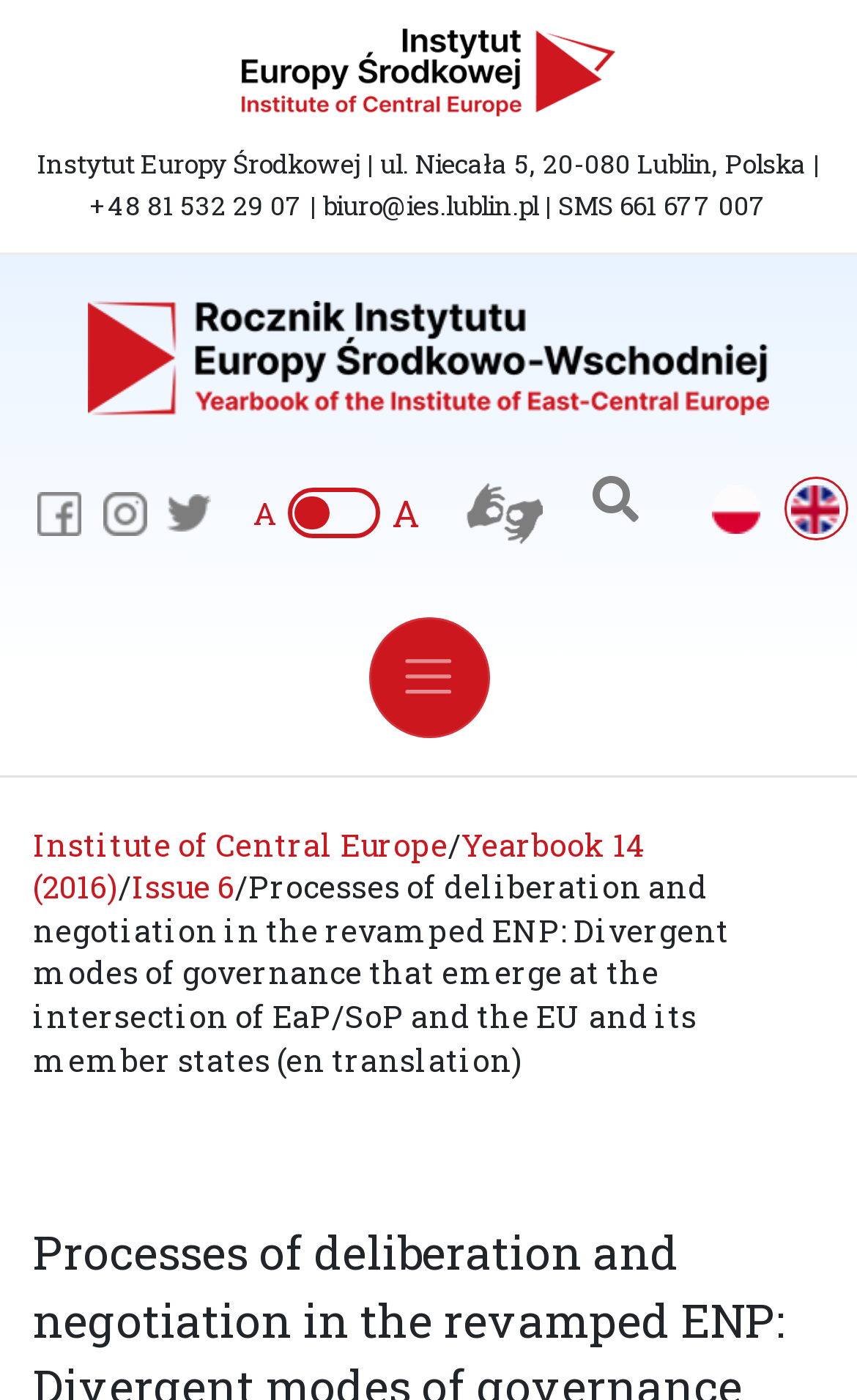Kindly respond to the following question with a single word or a brief phrase: 
What is the phone number of the Institute of Central Europe?

+48 81 532 29 07